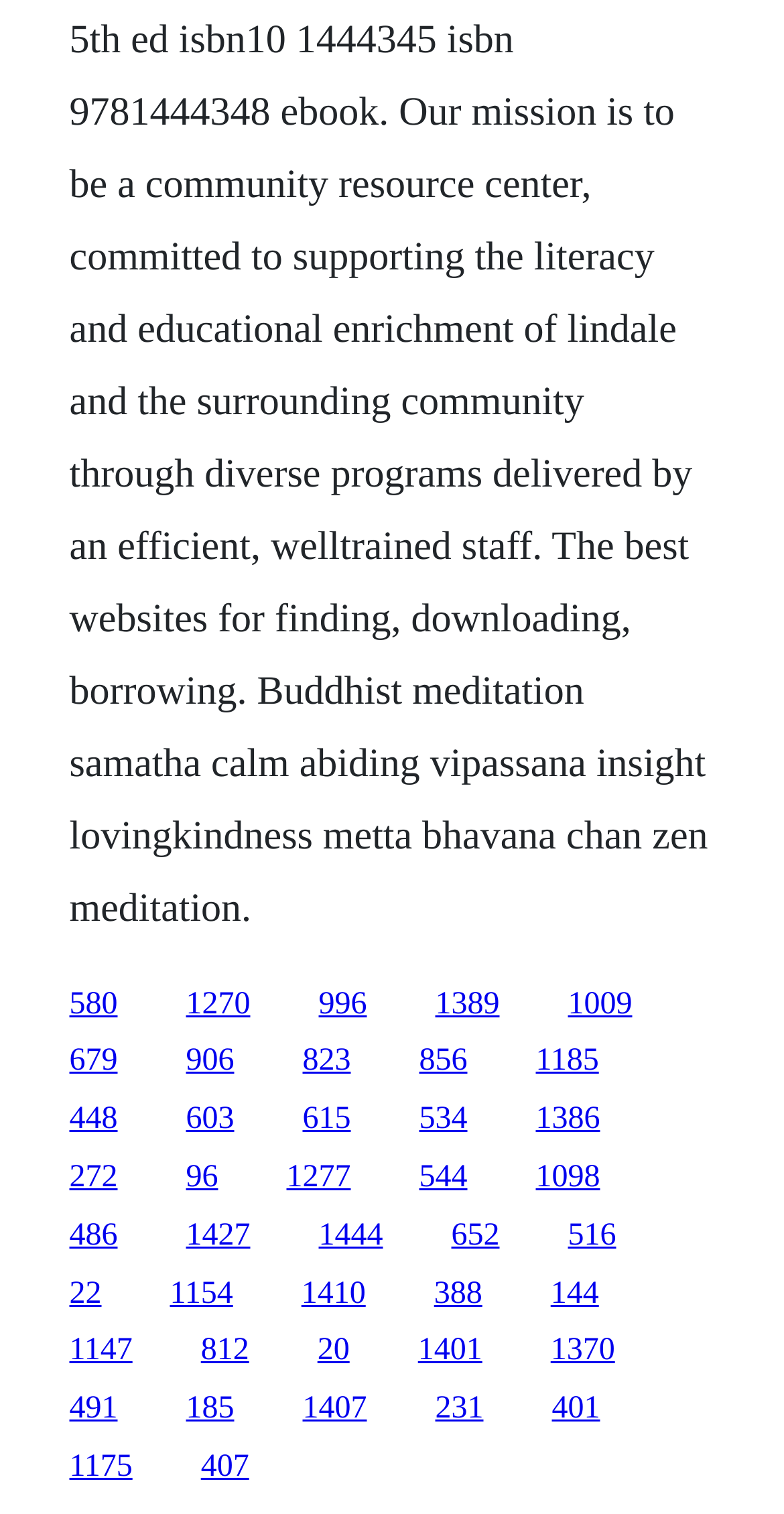Can you show the bounding box coordinates of the region to click on to complete the task described in the instruction: "follow the eighth link"?

[0.683, 0.69, 0.764, 0.712]